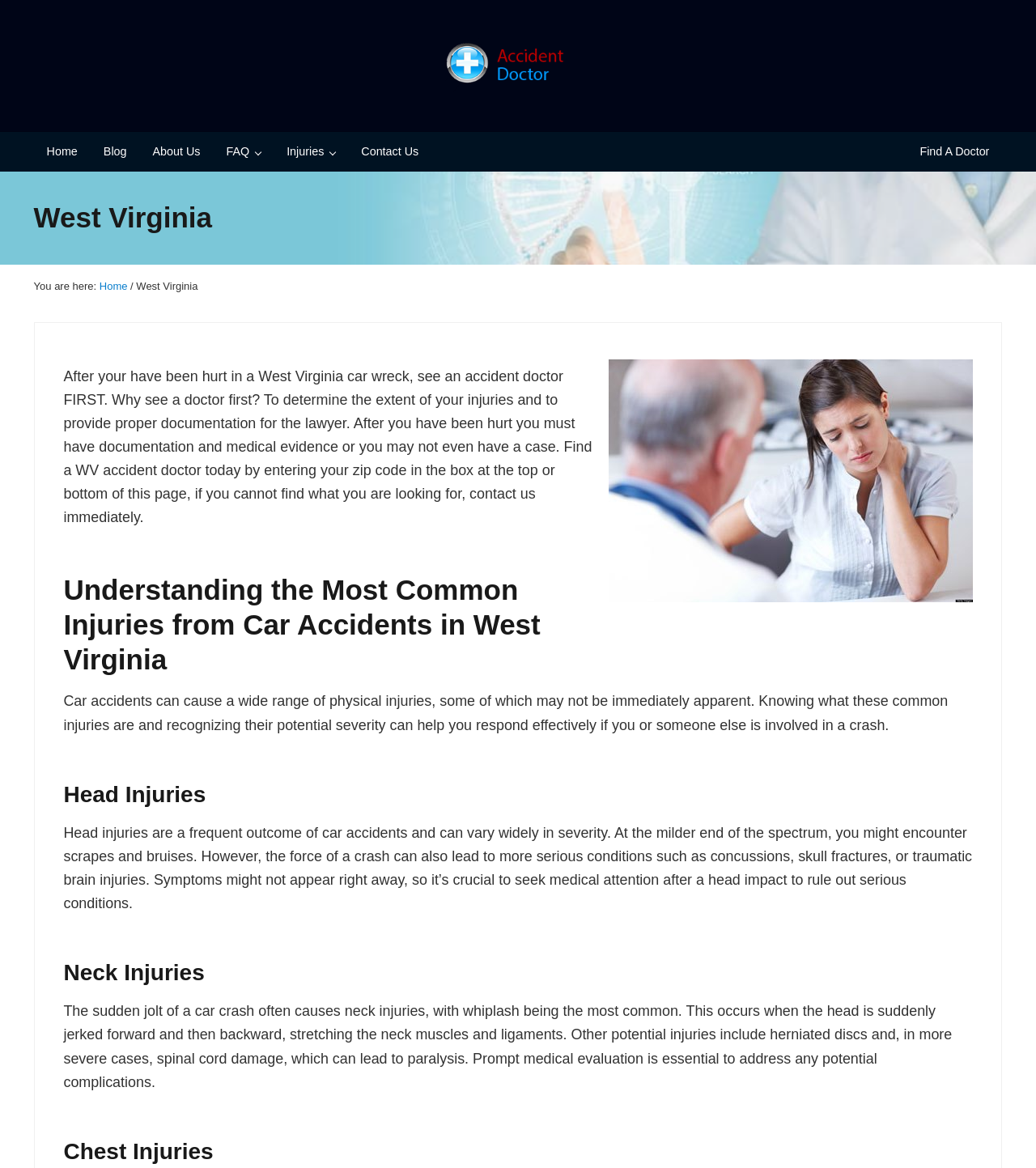Locate the bounding box coordinates of the area where you should click to accomplish the instruction: "Learn about the importance of seeing a doctor after a car wreck".

[0.061, 0.315, 0.571, 0.45]